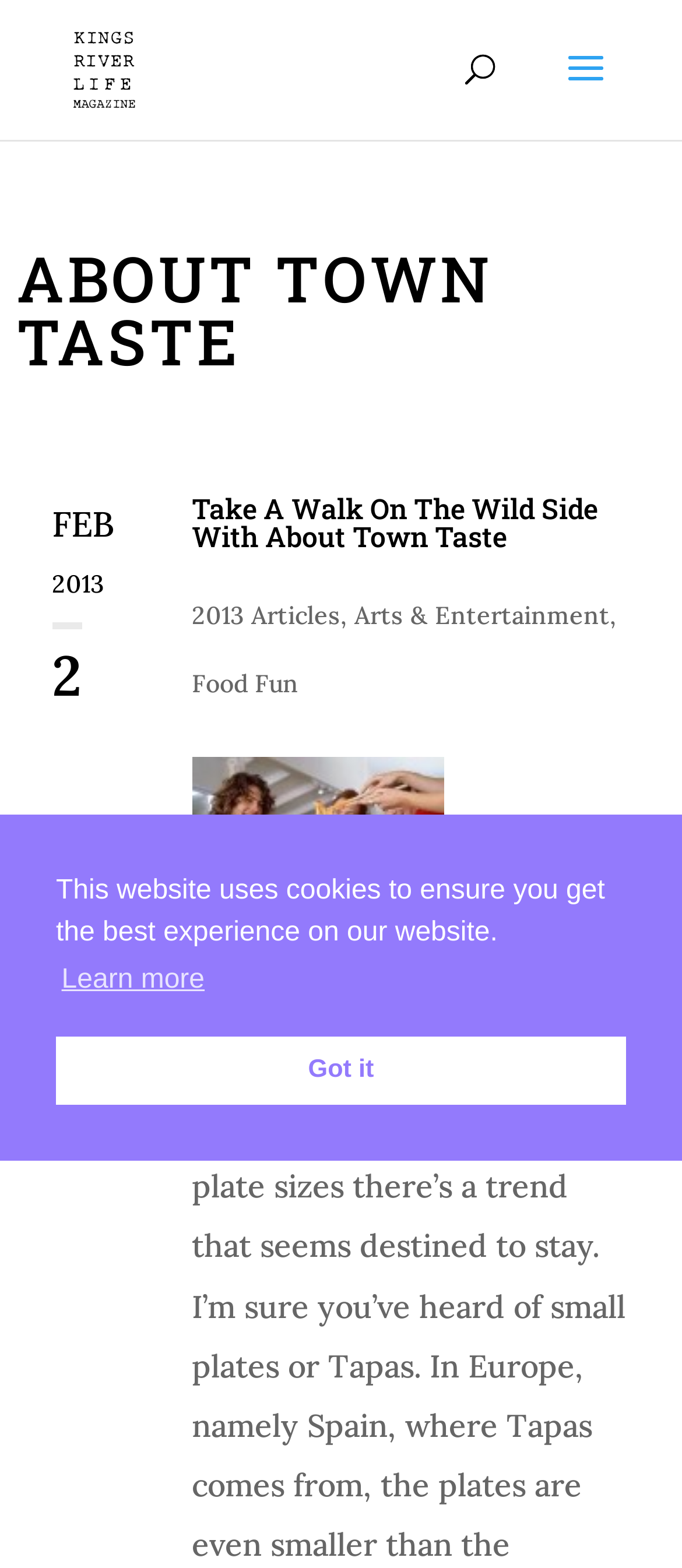Identify the bounding box for the UI element described as: "Learn more". The coordinates should be four float numbers between 0 and 1, i.e., [left, top, right, bottom].

[0.082, 0.609, 0.308, 0.643]